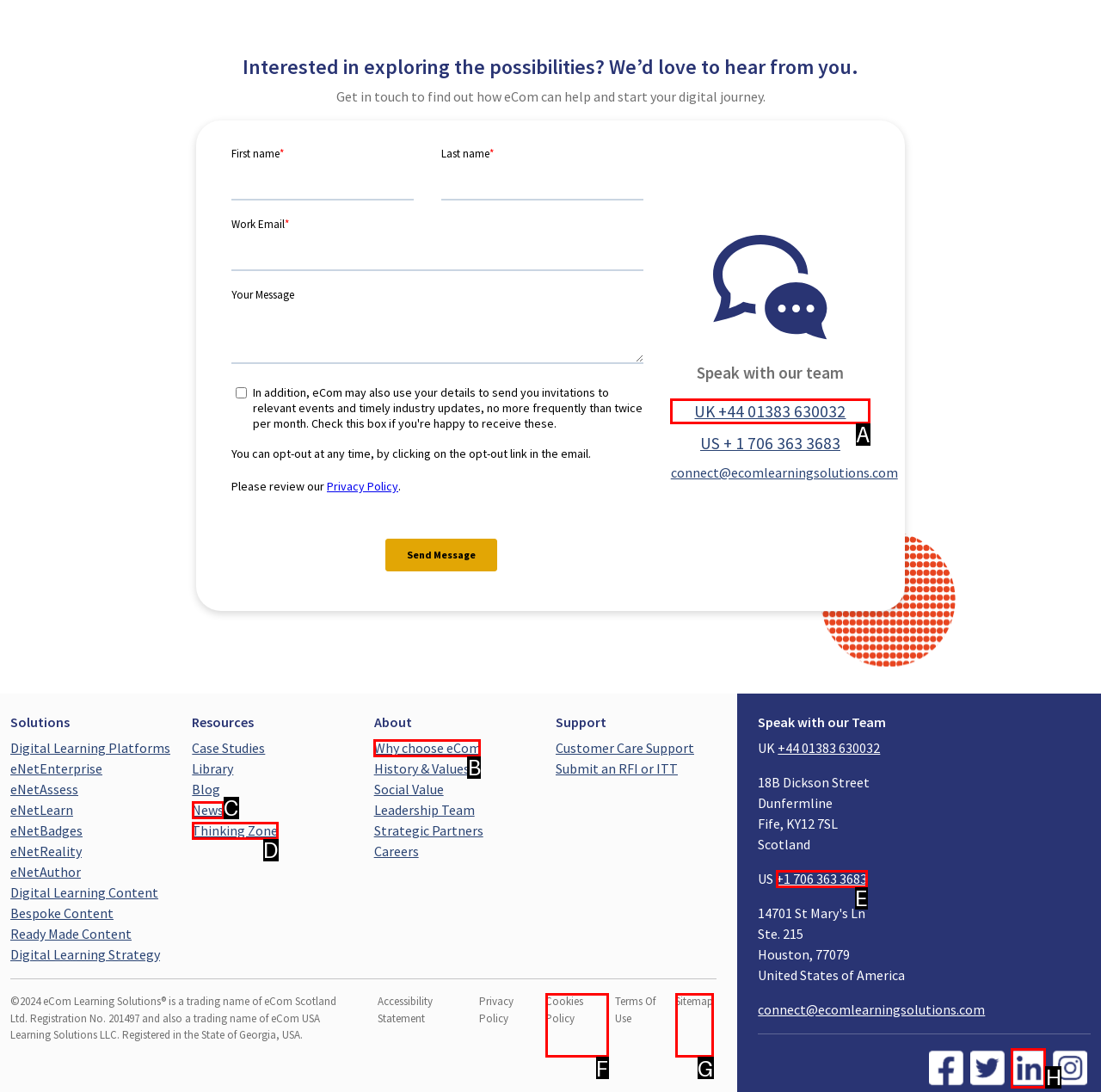Identify the HTML element that should be clicked to accomplish the task: Contact UK office
Provide the option's letter from the given choices.

A